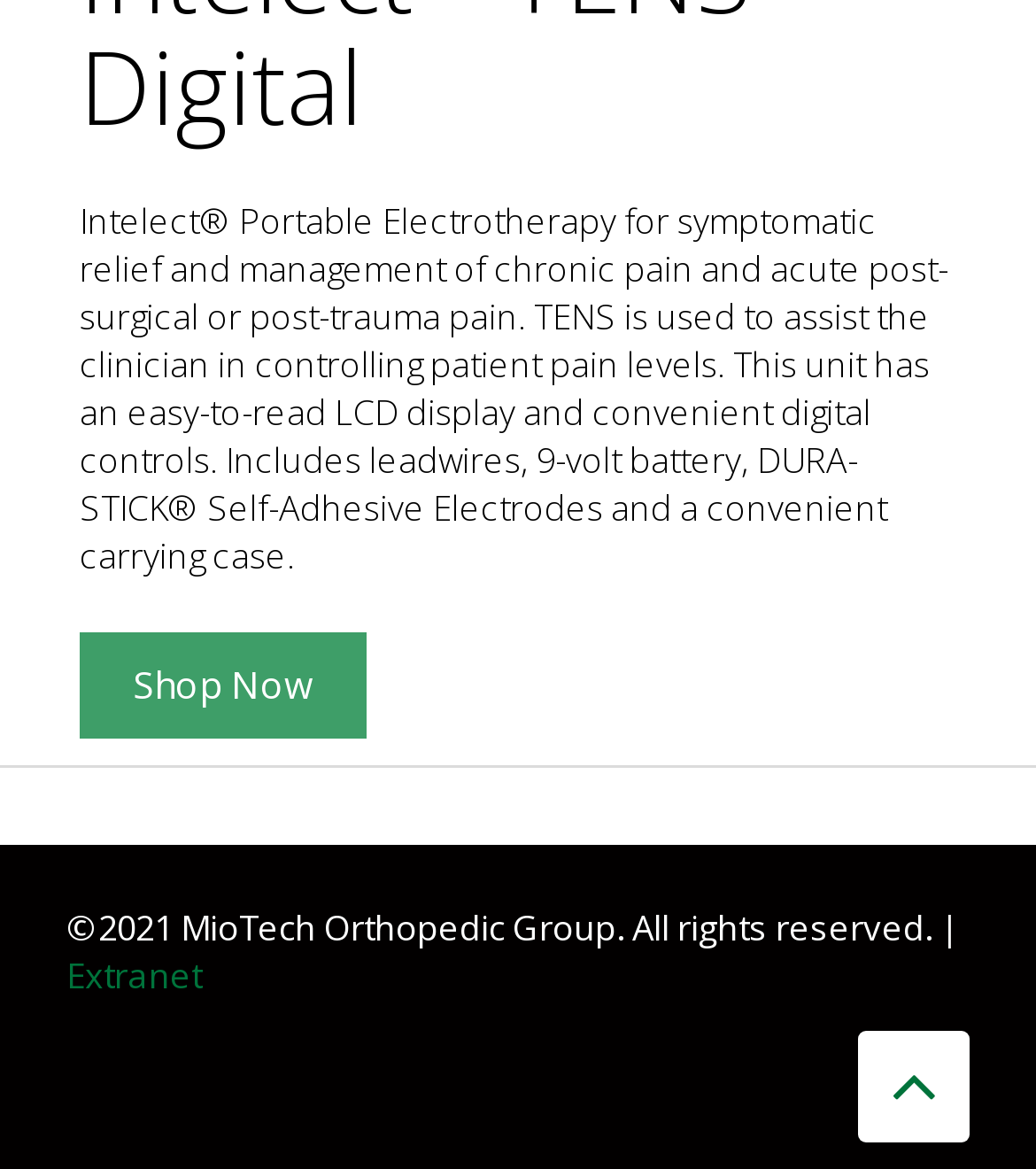Locate the UI element that matches the description Extranet in the webpage screenshot. Return the bounding box coordinates in the format (top-left x, top-left y, bottom-right x, bottom-right y), with values ranging from 0 to 1.

[0.064, 0.813, 0.195, 0.854]